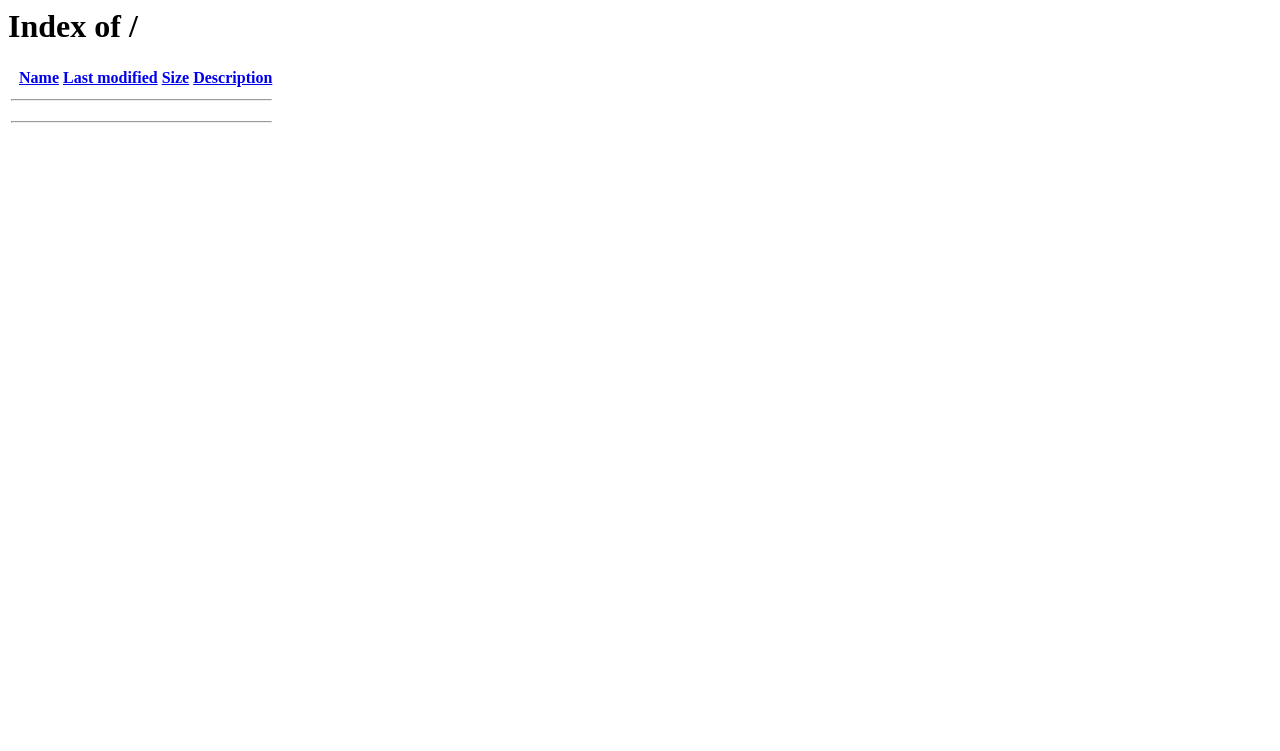Extract the bounding box coordinates for the UI element described by the text: "Last modified". The coordinates should be in the form of [left, top, right, bottom] with values between 0 and 1.

[0.049, 0.092, 0.123, 0.115]